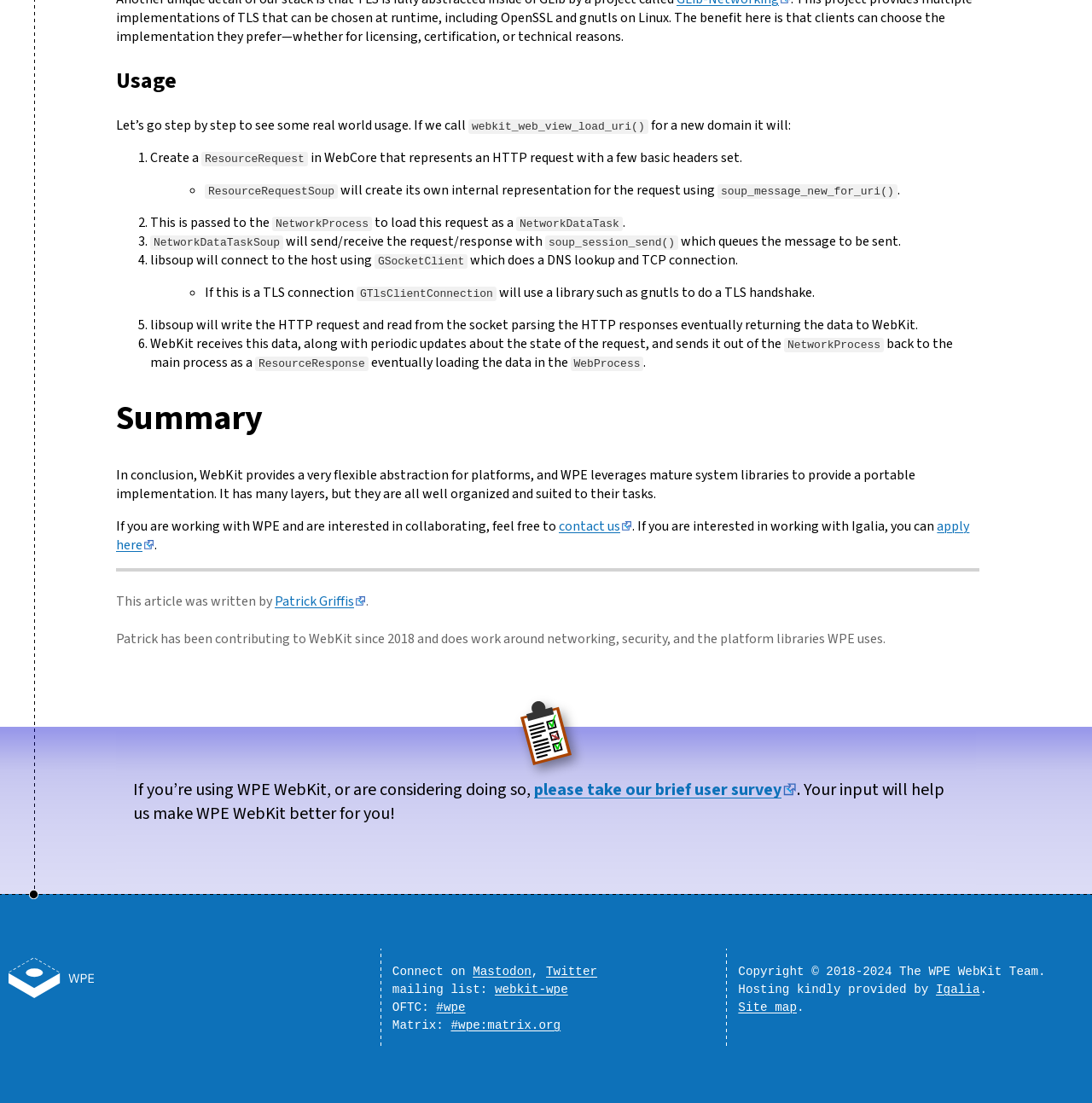Please locate the bounding box coordinates of the element that should be clicked to complete the given instruction: "View all reviews".

None